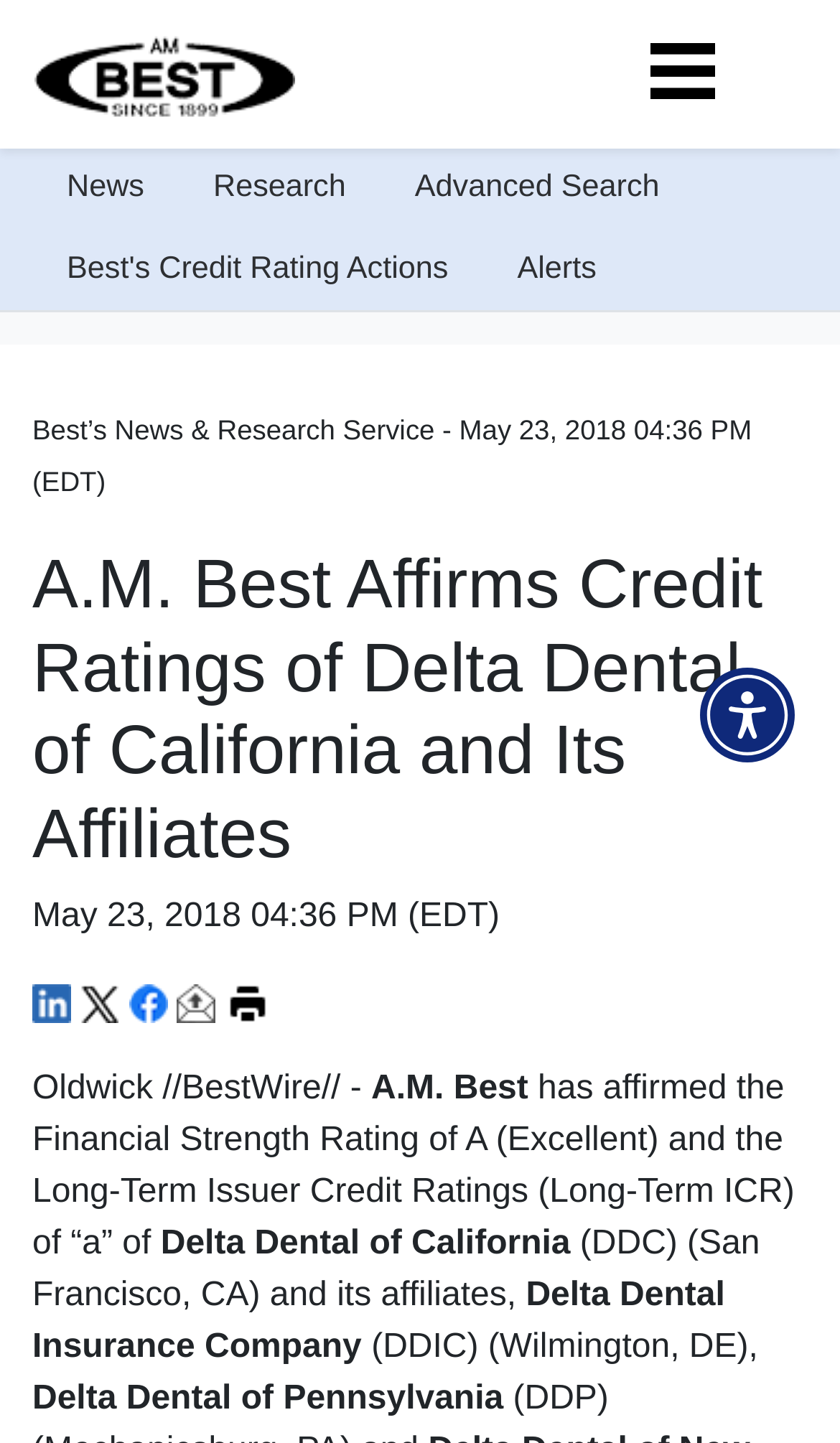Please identify the bounding box coordinates of the region to click in order to complete the given instruction: "Click the Accessibility Menu button". The coordinates should be four float numbers between 0 and 1, i.e., [left, top, right, bottom].

[0.833, 0.463, 0.946, 0.528]